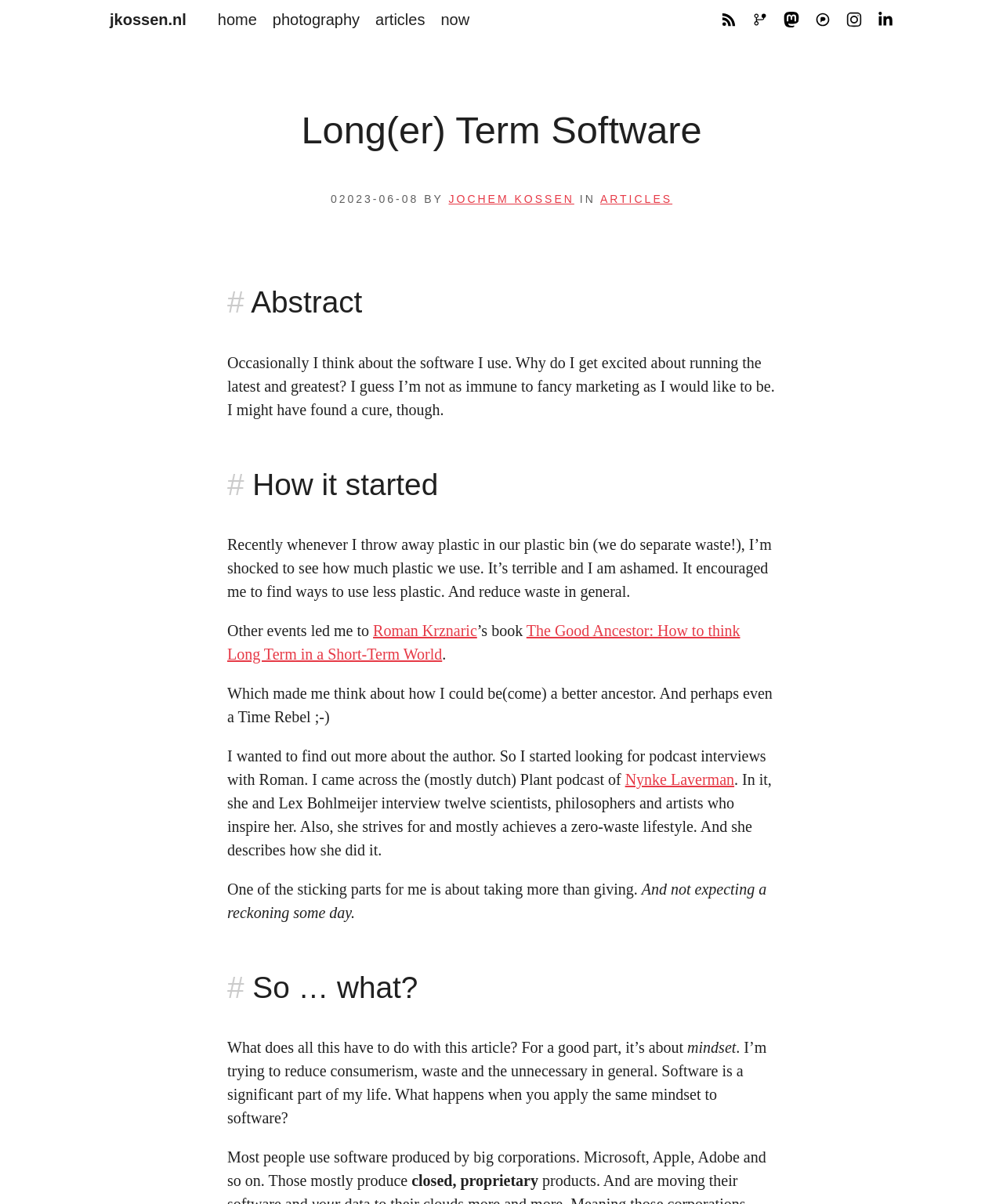What is the name of the podcast mentioned in the article?
Please ensure your answer is as detailed and informative as possible.

The name of the podcast can be found in the section where it says 'the (mostly dutch) Plant podcast of Nynke Laverman'. This section is located in the middle of the article.